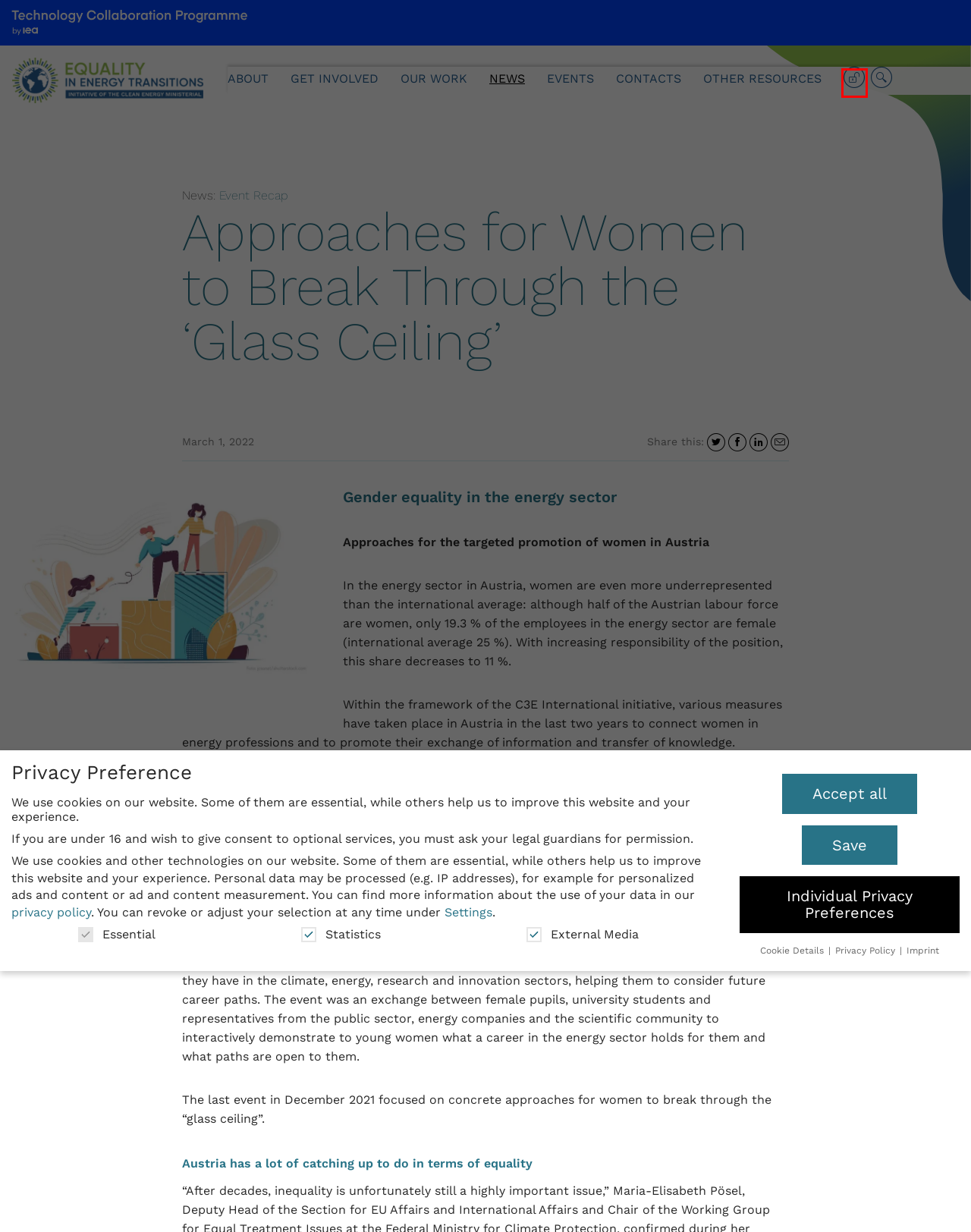You have a screenshot of a webpage with a red bounding box around an element. Identify the webpage description that best fits the new page that appears after clicking the selected element in the red bounding box. Here are the candidates:
A. About & History - Equality in Energy Transitions
B. Get Involved - Equality in Energy Transitions
C. Log In ‹ Equality in Energy Transitions — WordPress
D. Other Resources - Equality in Energy Transitions
E. Our Work - Equality in Energy Transitions
F. Girls Pioneer Event: Careers for your and our future - Equality in Energy Transitions
G. Search - Equality in Energy Transitions
H. Members and Contacts - Equality in Energy Transitions

C